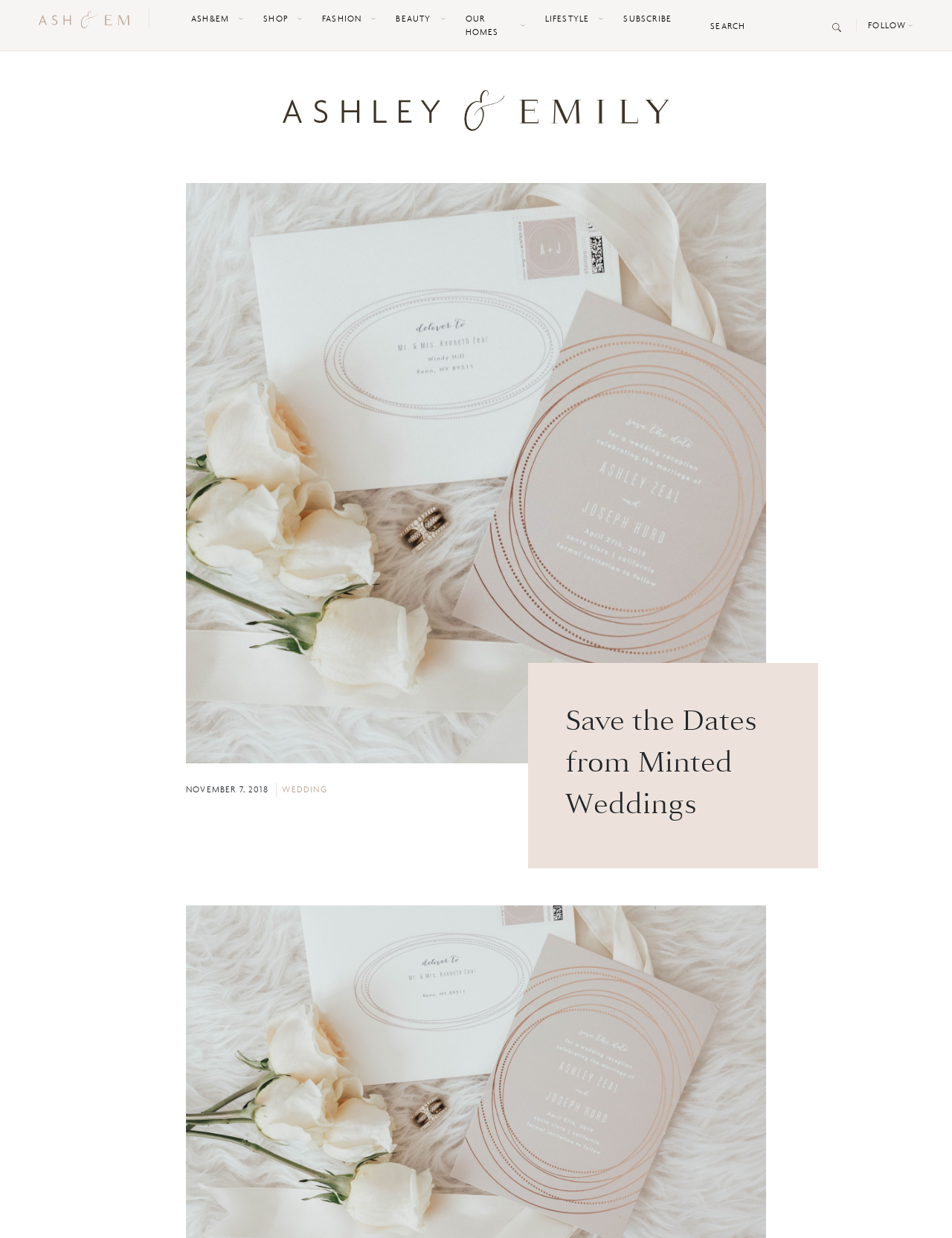How many images are there in the top section?
Utilize the image to construct a detailed and well-explained answer.

I counted the number of images in the top section, which are the large background image and the smaller image located above the navigation links.